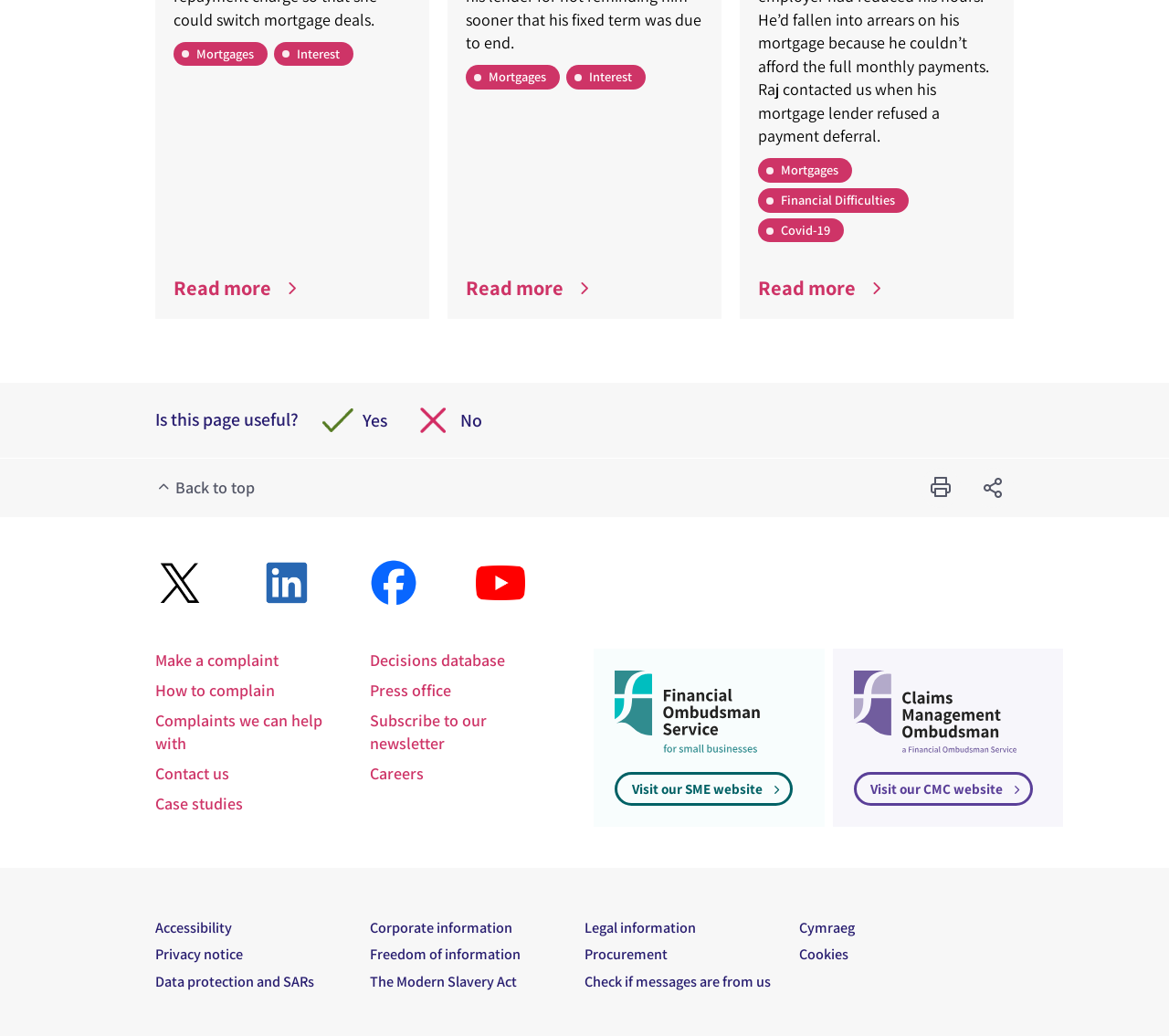Determine the bounding box coordinates for the clickable element to execute this instruction: "Click 'This page is useful'". Provide the coordinates as four float numbers between 0 and 1, i.e., [left, top, right, bottom].

[0.273, 0.39, 0.305, 0.422]